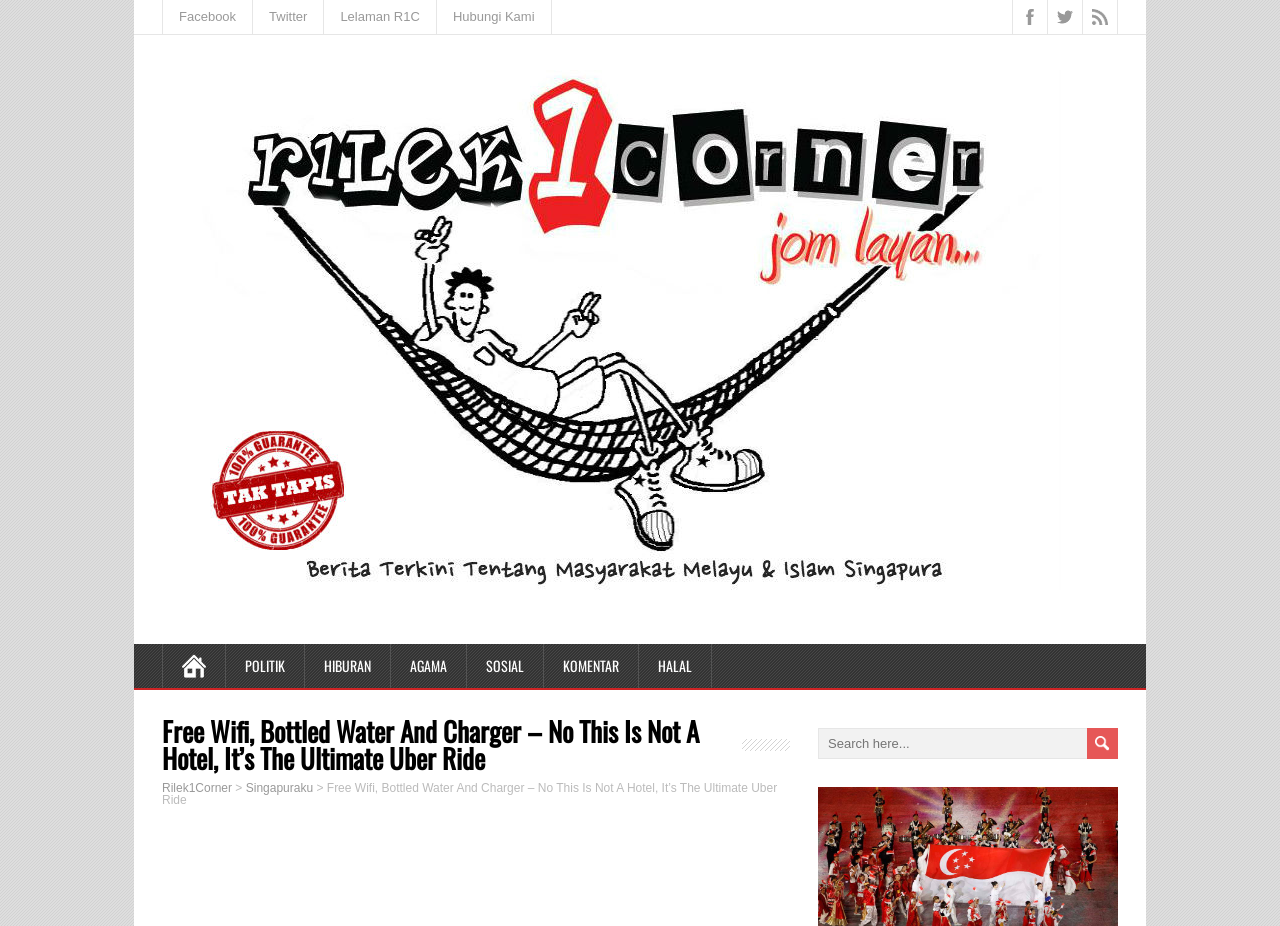Is there a logo available on the webpage?
Please provide a comprehensive answer based on the details in the screenshot.

I found an image with the text 'Rilek1Corner' which suggests that it is the logo of the website.